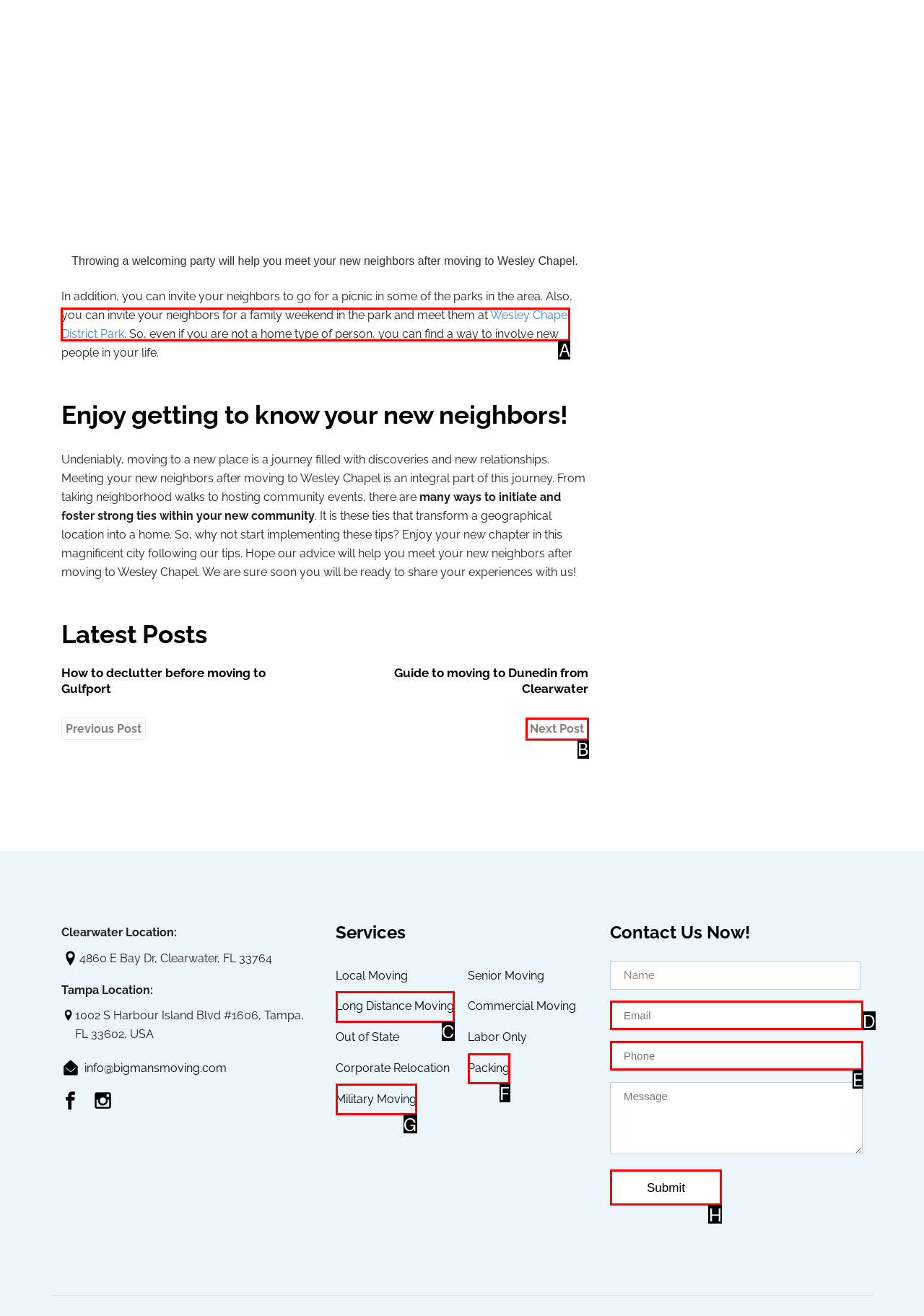Pick the right letter to click to achieve the task: Visit Facebook
Answer with the letter of the correct option directly.

None